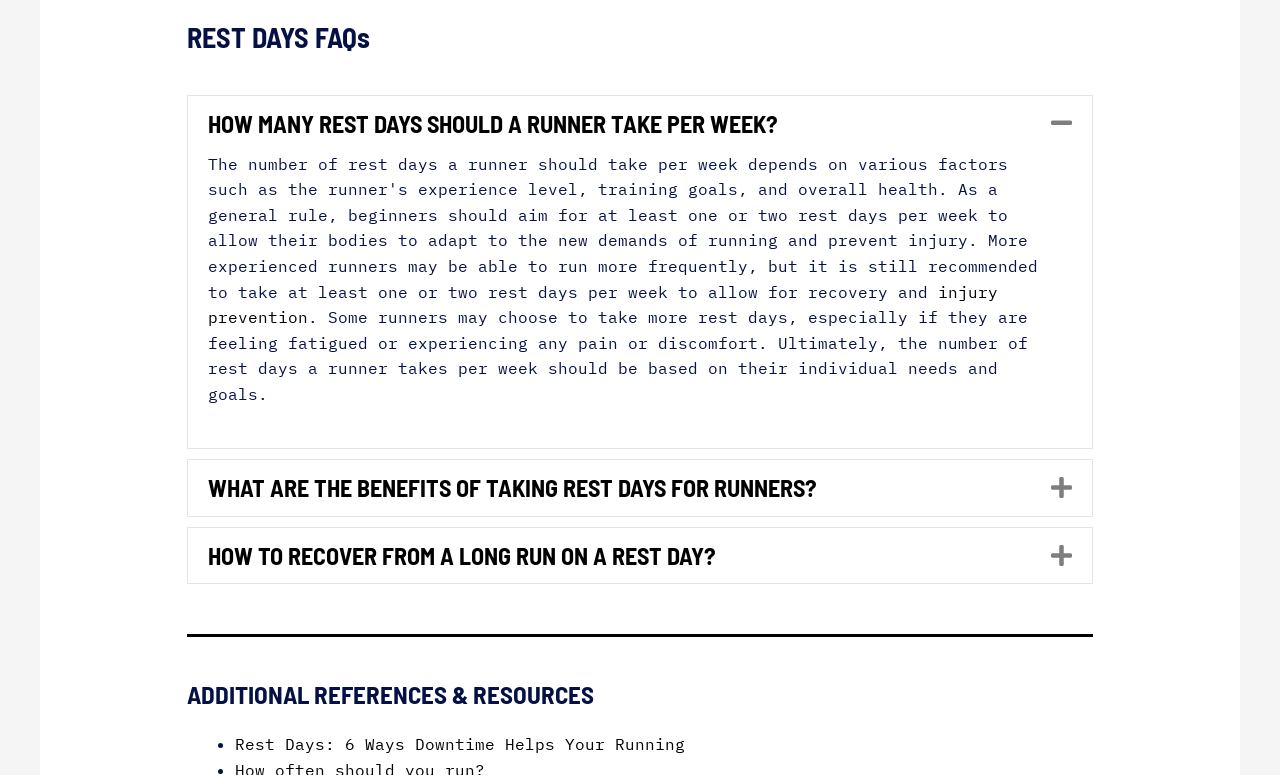Determine the bounding box coordinates of the clickable element to complete this instruction: "Click on 'HOW MANY REST DAYS SHOULD A RUNNER TAKE PER WEEK?'". Provide the coordinates in the format of four float numbers between 0 and 1, [left, top, right, bottom].

[0.162, 0.143, 0.798, 0.176]